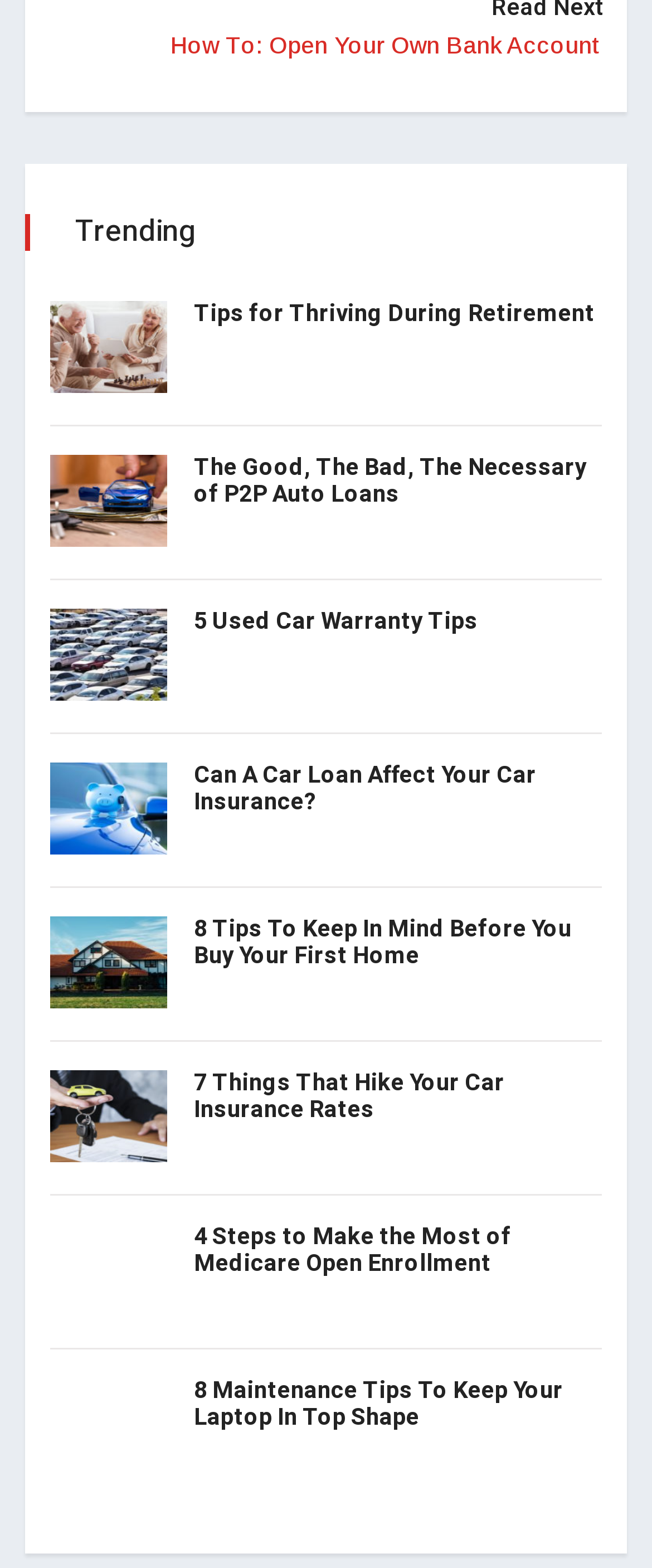Please identify the bounding box coordinates of the element's region that needs to be clicked to fulfill the following instruction: "Learn more about the neural and bodily mechanisms of DJs beatmatching". The bounding box coordinates should consist of four float numbers between 0 and 1, i.e., [left, top, right, bottom].

None